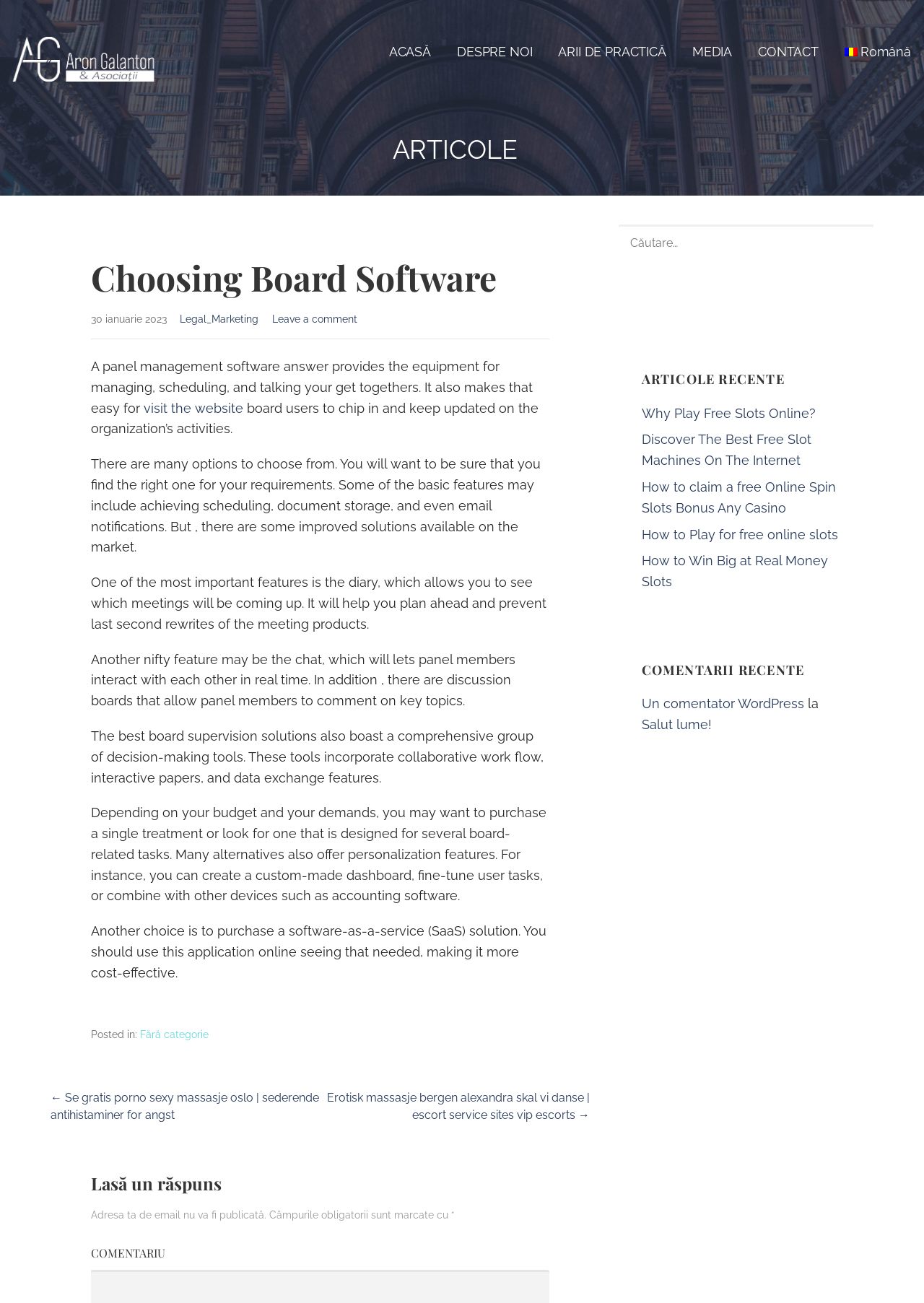What is the chat feature used for?
From the screenshot, supply a one-word or short-phrase answer.

Real-time interaction